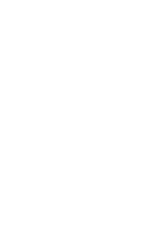How do the bottles get transferred from the hopper to the rotating bowl?
Please respond to the question with as much detail as possible.

The bottles are transferred from the hopper to the rotating bowl via an inclined conveyor, which allows them to be oriented in a standard position, ready for the next stages of the production line.